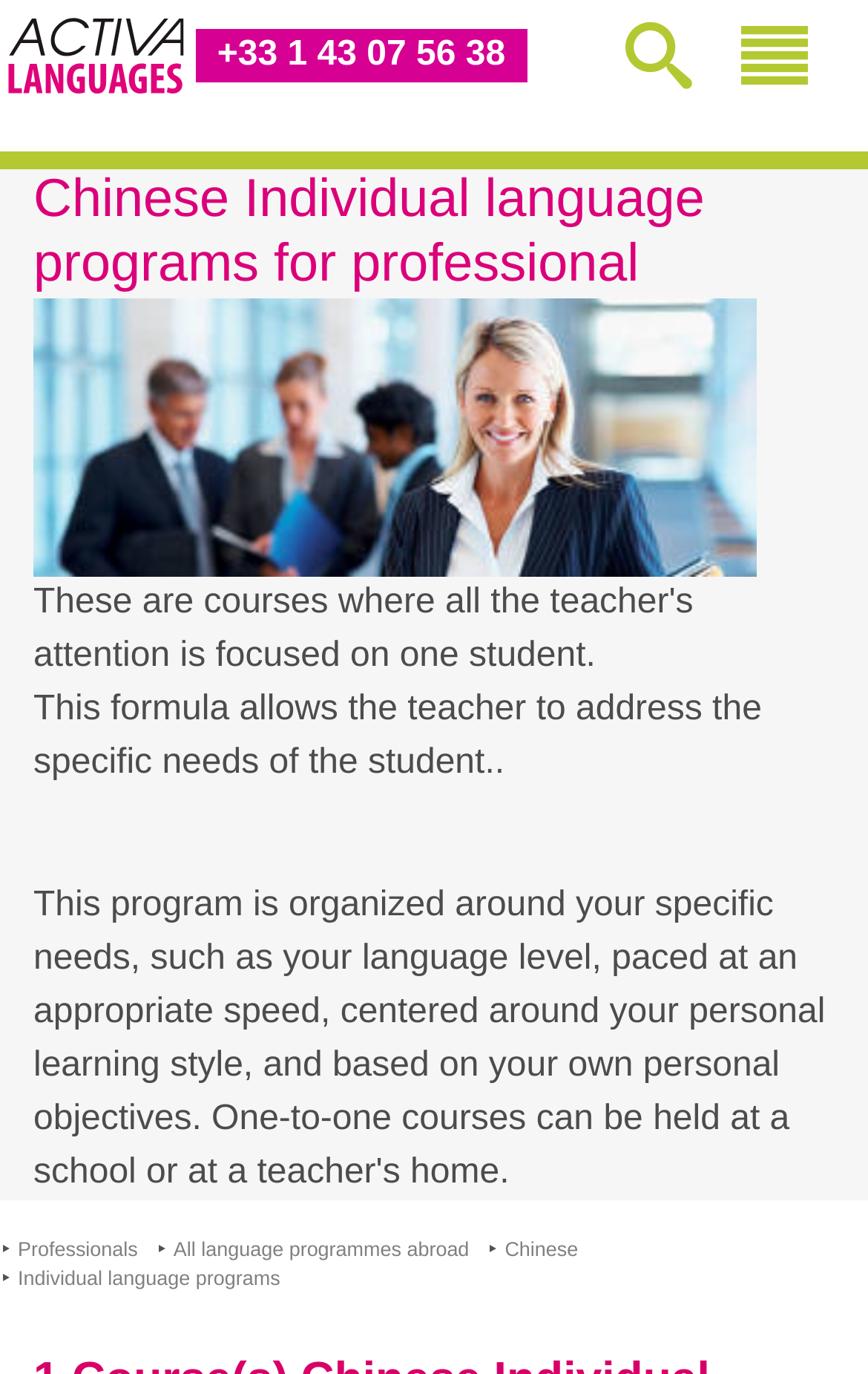Please find the bounding box coordinates of the element that must be clicked to perform the given instruction: "Call the phone number". The coordinates should be four float numbers from 0 to 1, i.e., [left, top, right, bottom].

[0.226, 0.021, 0.607, 0.06]